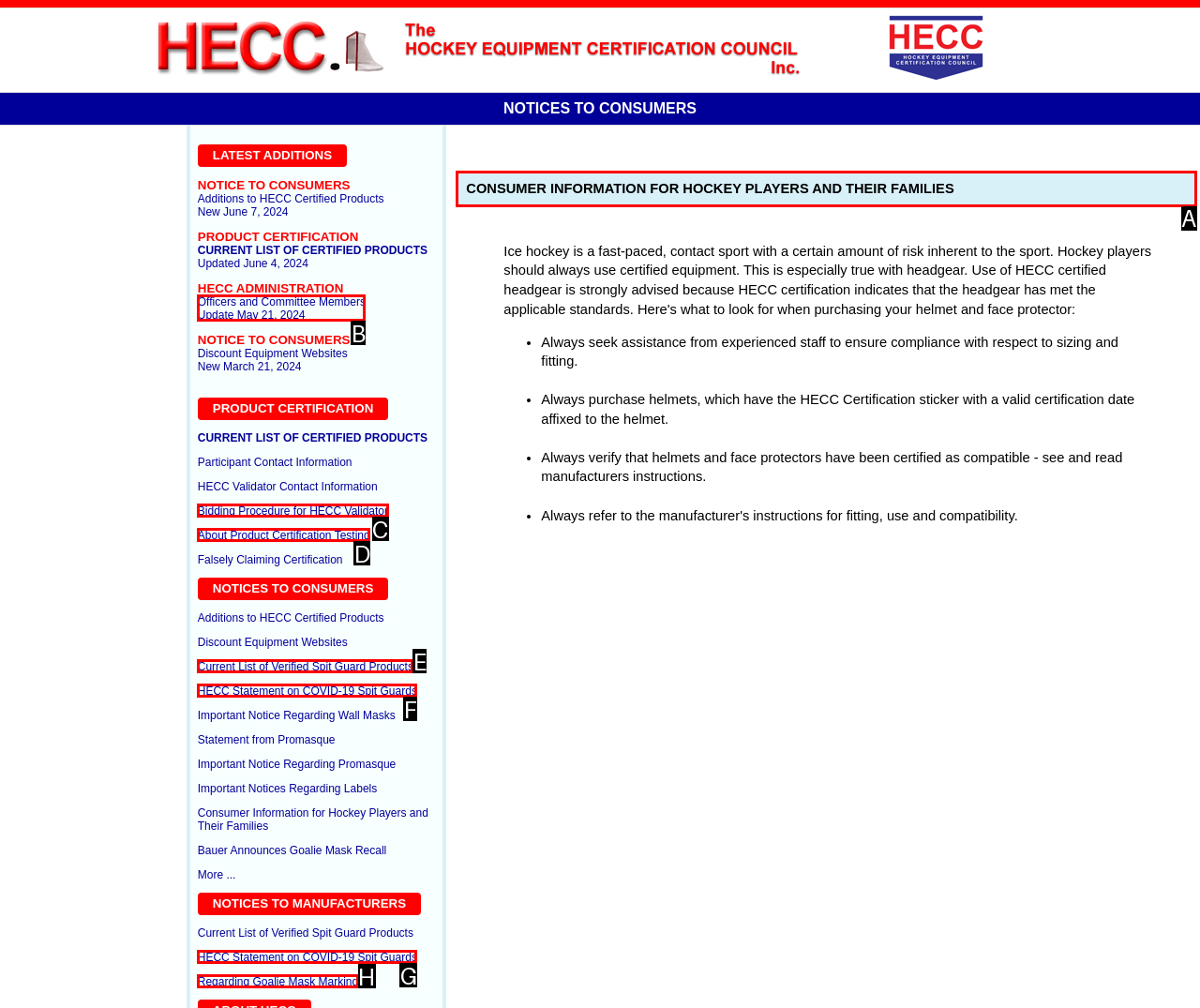Tell me which letter corresponds to the UI element that will allow you to Get information about consumer information for hockey players and their families. Answer with the letter directly.

A